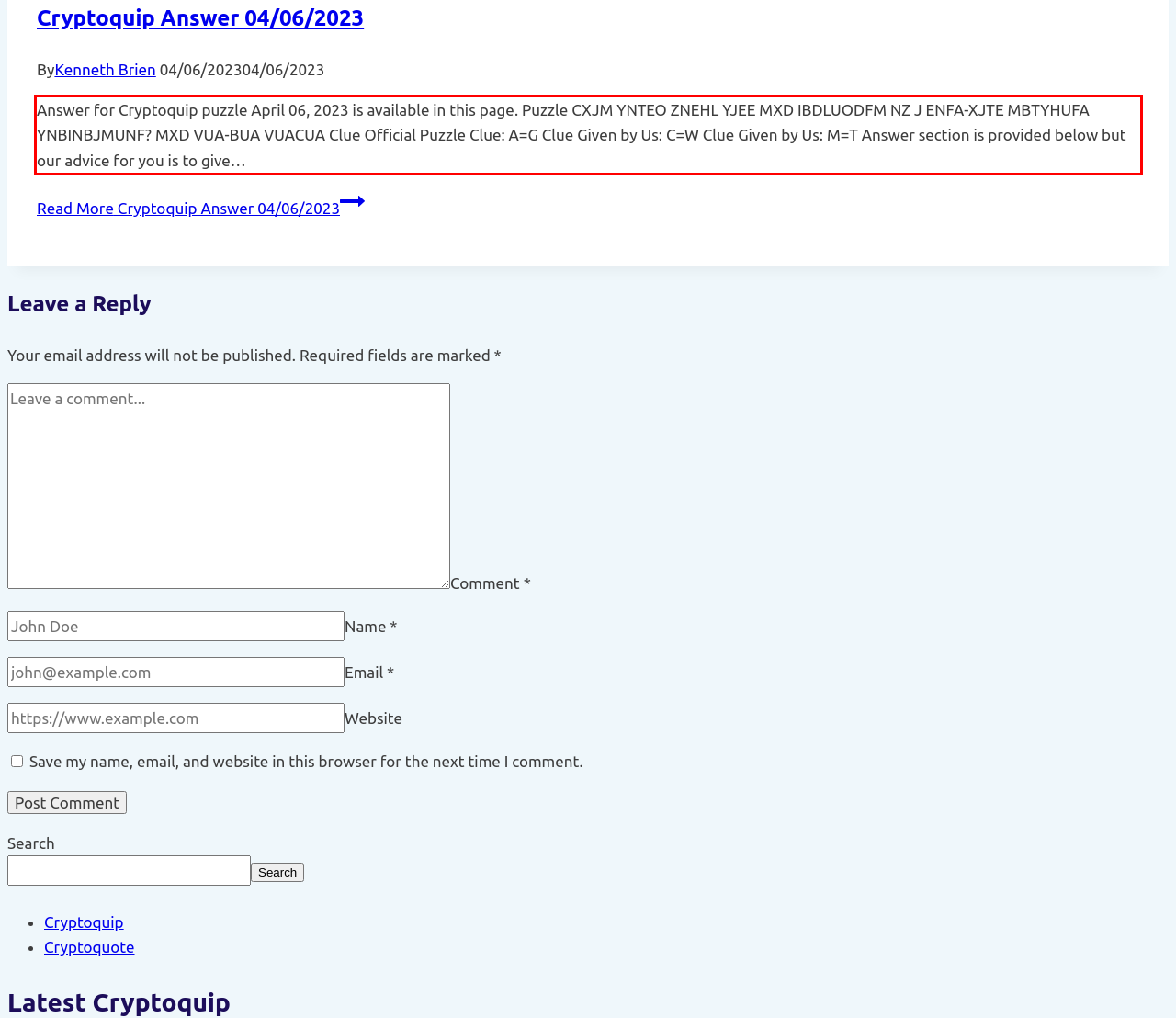With the provided screenshot of a webpage, locate the red bounding box and perform OCR to extract the text content inside it.

Answer for Cryptoquip puzzle April 06, 2023 is available in this page. Puzzle CXJM YNTEO ZNEHL YJEE MXD IBDLUODFM NZ J ENFA-XJTE MBTYHUFA YNBINBJMUNF? MXD VUA-BUA VUACUA Clue Official Puzzle Clue: A=G Clue Given by Us: C=W Clue Given by Us: M=T Answer section is provided below but our advice for you is to give…